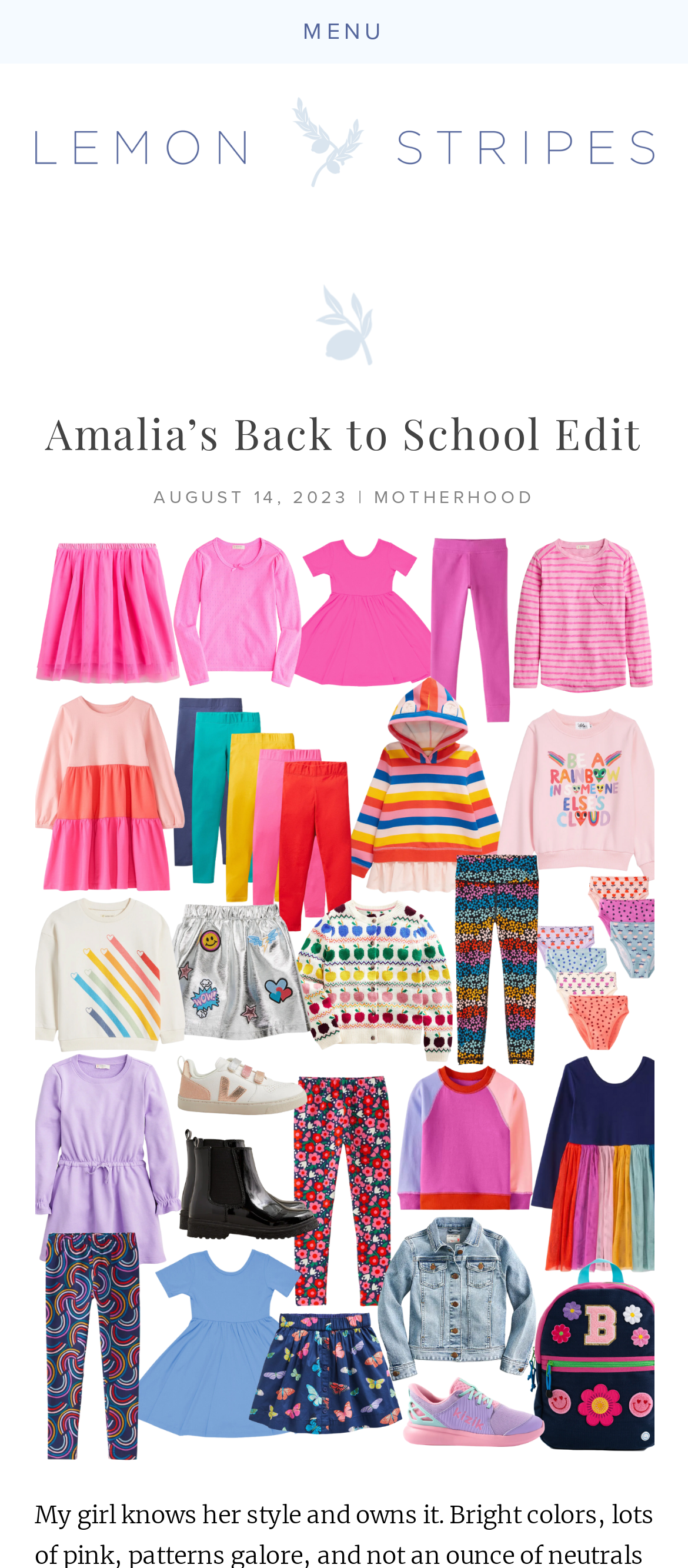Give an in-depth explanation of the webpage layout and content.

The webpage appears to be a blog post or article about a girl named Amalia's back to school style. At the top of the page, there is a menu option labeled "MENU" positioned near the top center of the page. Below the menu, there is a large heading that spans almost the entire width of the page, containing a link to the article title "Amalia's Back to School Edit". 

Within this heading section, there is an image positioned to the right of center, taking up about a quarter of the page's width. The article title "Amalia's Back to School Edit" is written in a heading format, situated below the image. The date "AUGUST 14, 2023" is displayed to the left of the image, followed by a vertical bar and a link to the category "MOTHERHOOD" on the right side.

The meta description suggests that the article will be about Amalia's personal style, which is characterized by bright colors, patterns, and a lack of neutral tones.